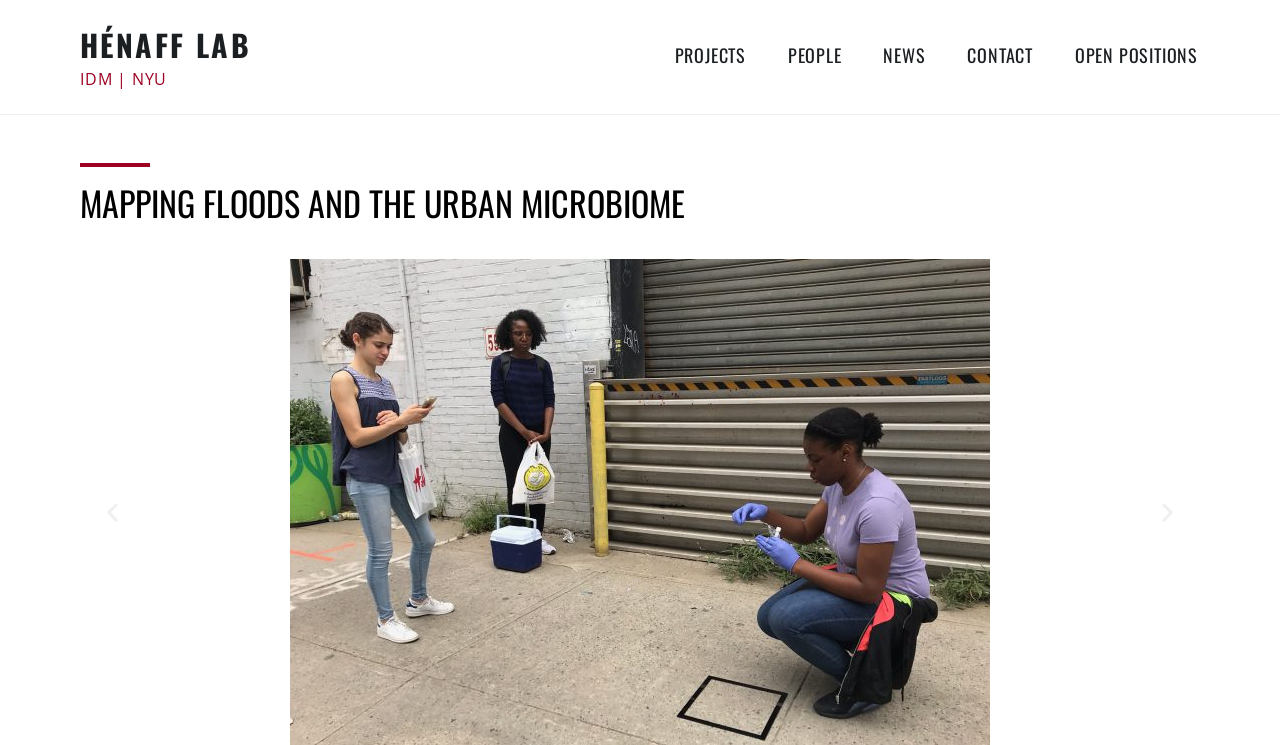Find the bounding box coordinates for the HTML element described as: "Projects". The coordinates should consist of four float values between 0 and 1, i.e., [left, top, right, bottom].

[0.527, 0.056, 0.583, 0.096]